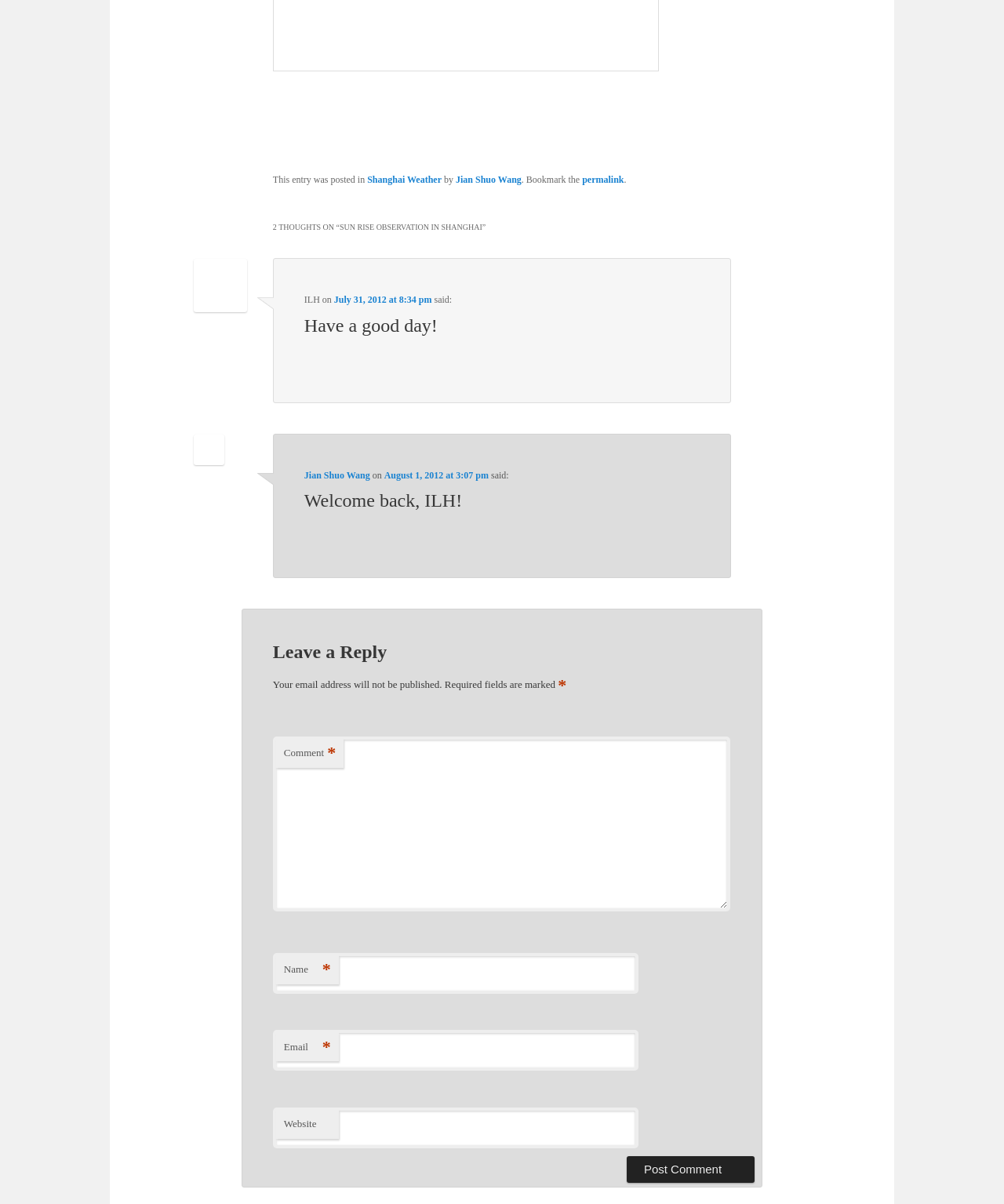Answer with a single word or phrase: 
Who wrote the first comment?

ILH